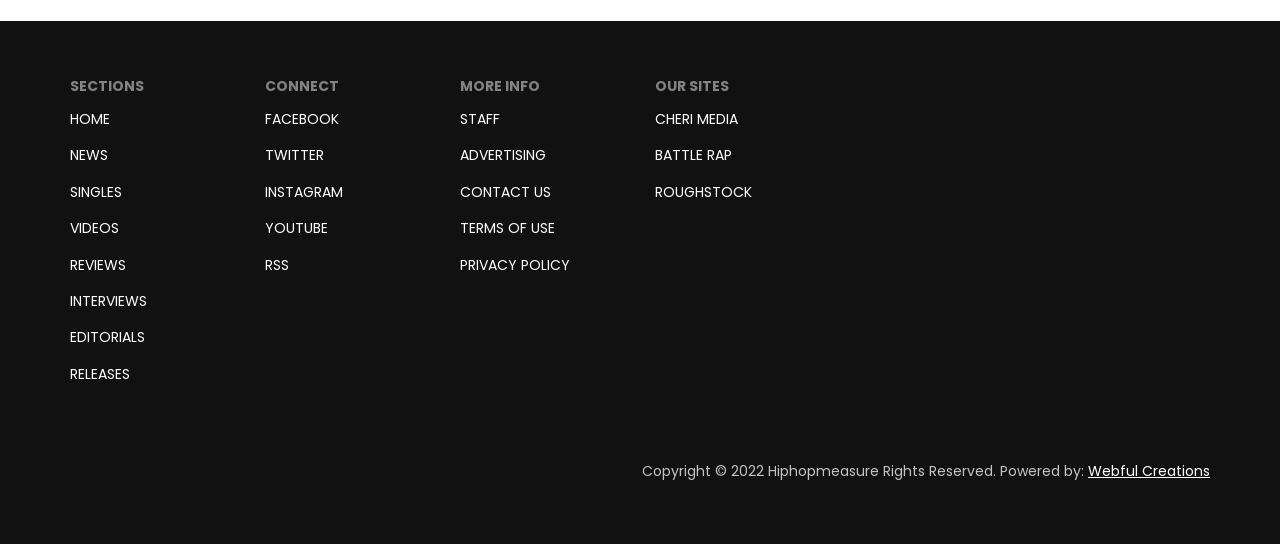What is the main category of the website?
Refer to the screenshot and respond with a concise word or phrase.

Hiphop